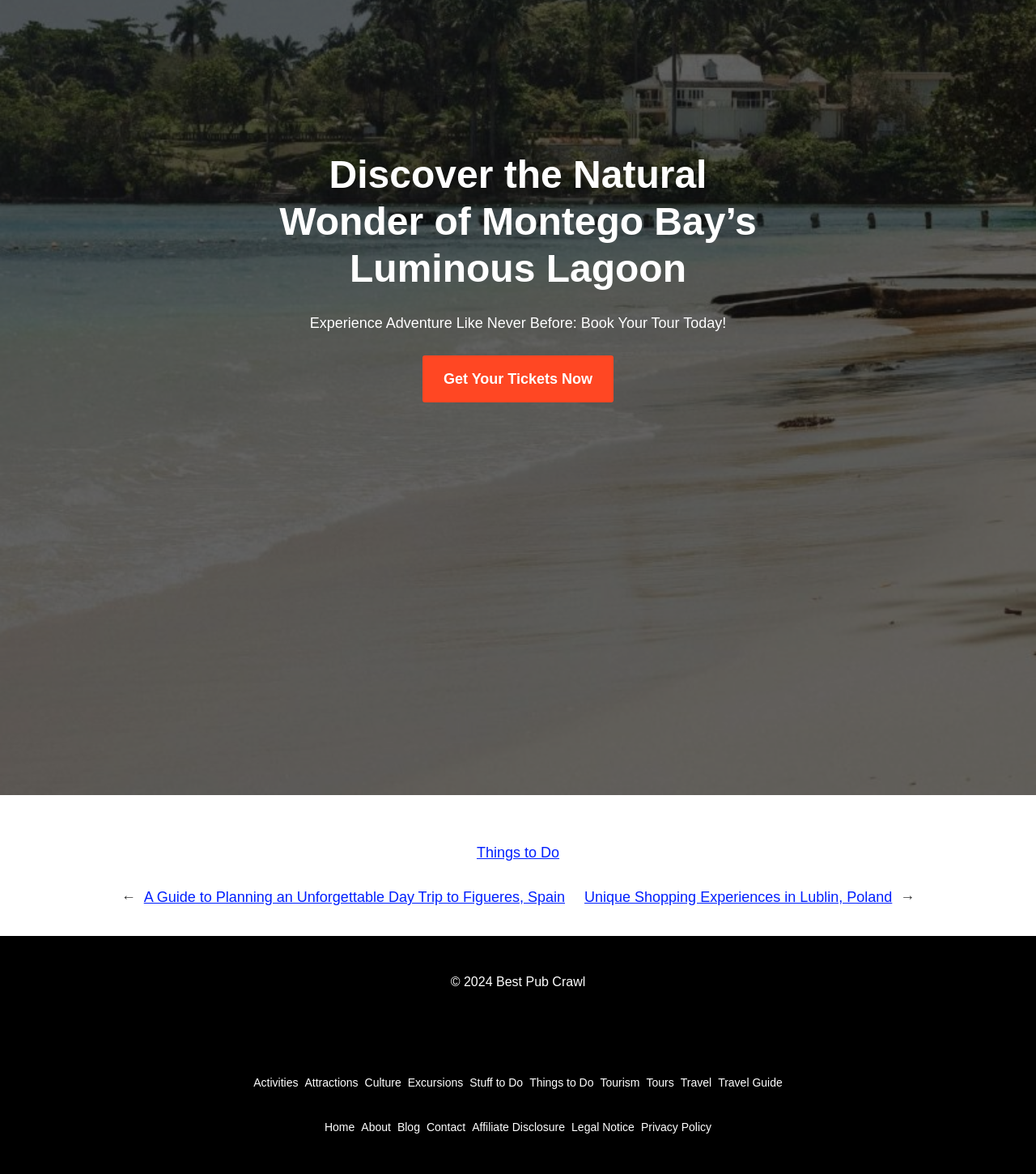Please identify the bounding box coordinates of the element on the webpage that should be clicked to follow this instruction: "Get more information about the luminous lagoon". The bounding box coordinates should be given as four float numbers between 0 and 1, formatted as [left, top, right, bottom].

[0.246, 0.129, 0.754, 0.248]